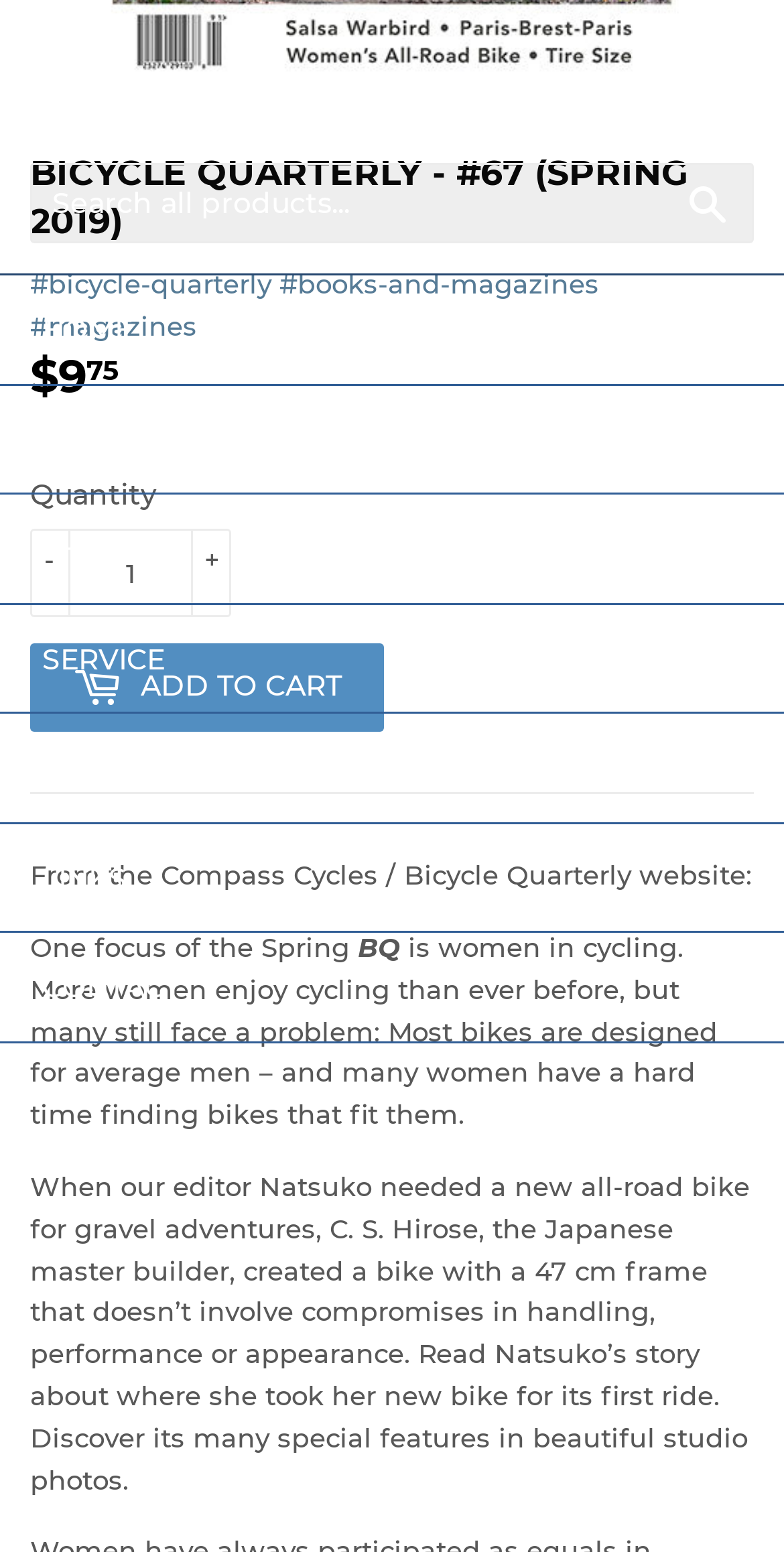Please give a succinct answer using a single word or phrase:
What is the purpose of the '+' and '-' buttons?

Quantity adjustment